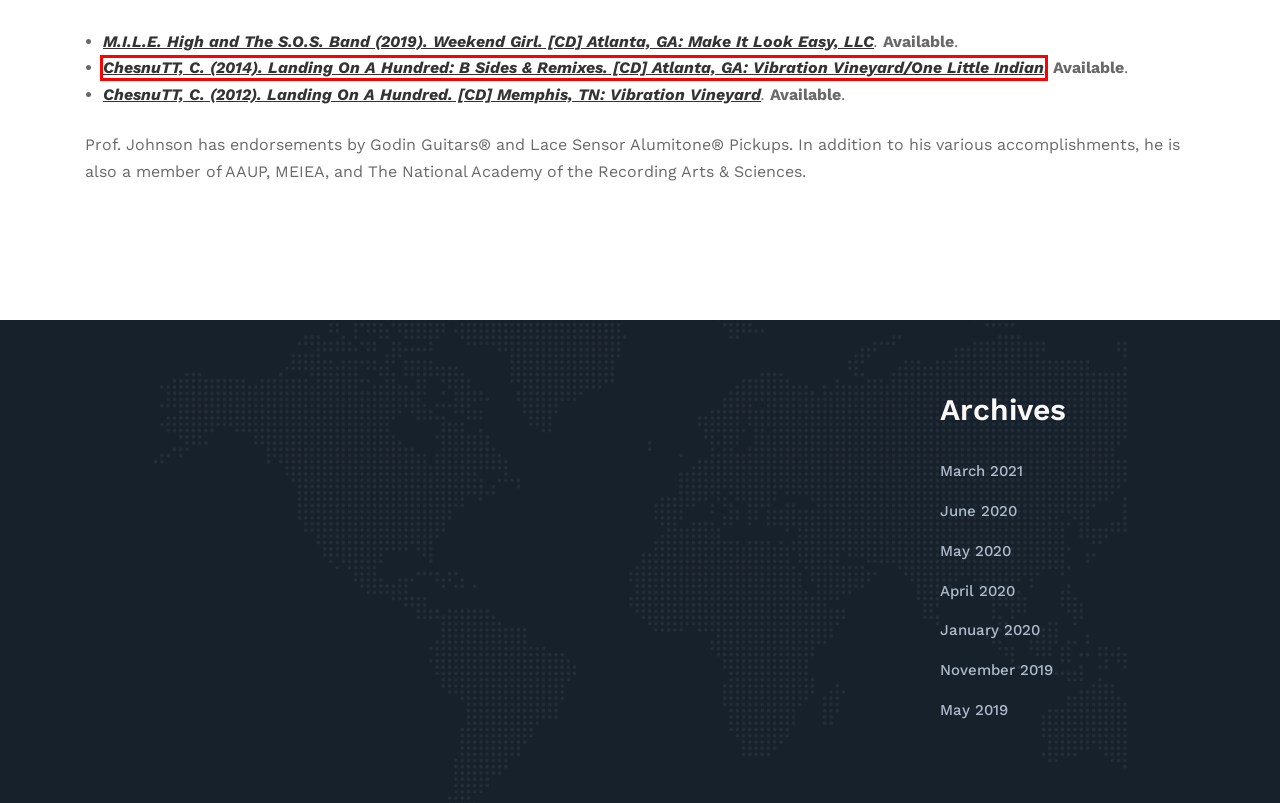Examine the screenshot of a webpage with a red bounding box around a UI element. Select the most accurate webpage description that corresponds to the new page after clicking the highlighted element. Here are the choices:
A. April, 2020 | WELCOME TO AMMEA.ORG
B. November, 2019 | WELCOME TO AMMEA.ORG
C. June, 2020 | WELCOME TO AMMEA.ORG
D. May, 2020 | WELCOME TO AMMEA.ORG
E. January, 2020 | WELCOME TO AMMEA.ORG
F. May, 2019 | WELCOME TO AMMEA.ORG
G. ‎Apple Music - 网页播放器
H. March, 2021 | WELCOME TO AMMEA.ORG

G